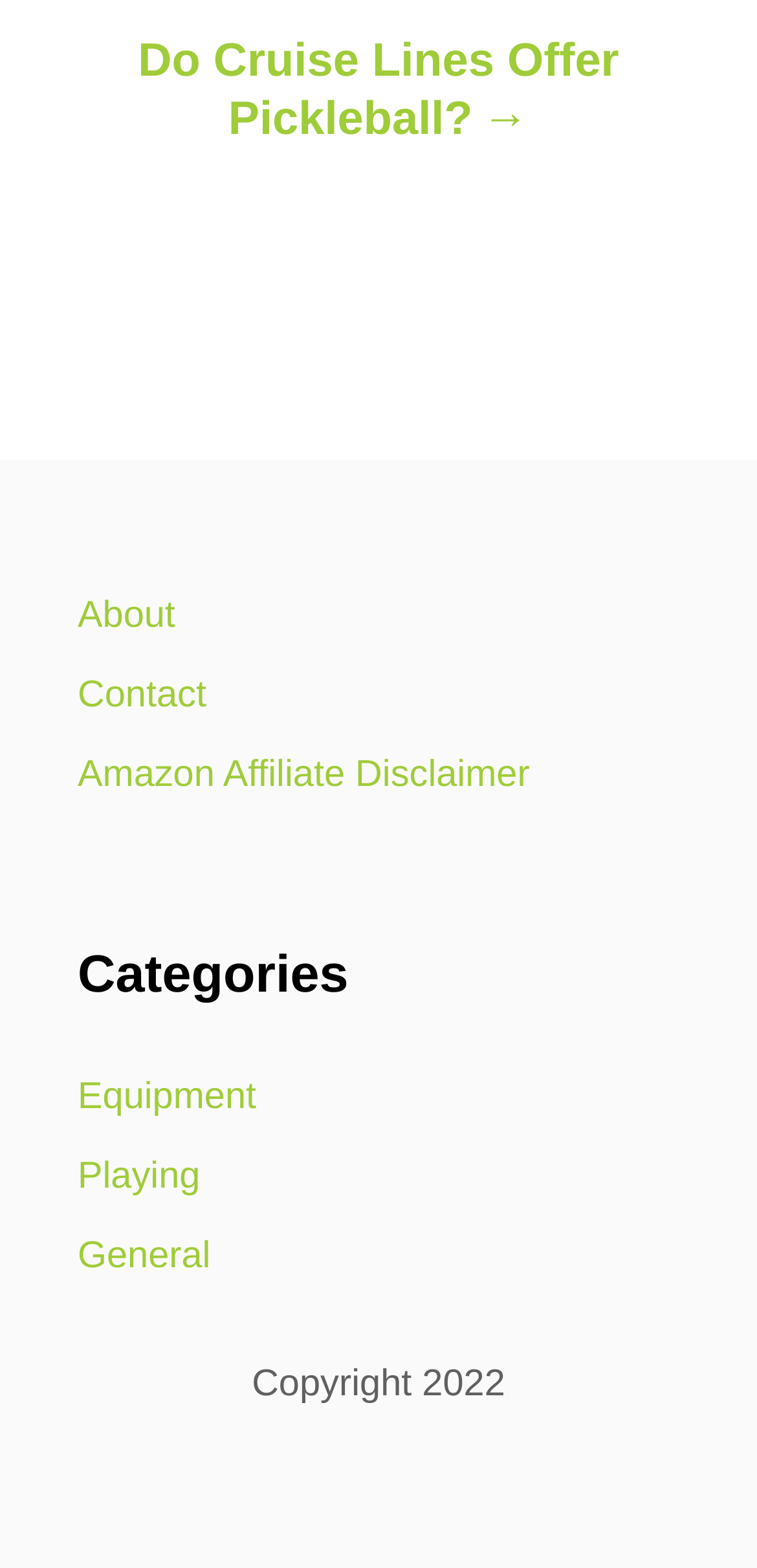What are the main categories of pickleball-related content on this website?
Please craft a detailed and exhaustive response to the question.

The links 'Equipment', 'Playing', and 'General' are categorized under the heading 'Categories', indicating that these are the main categories of pickleball-related content on this website.